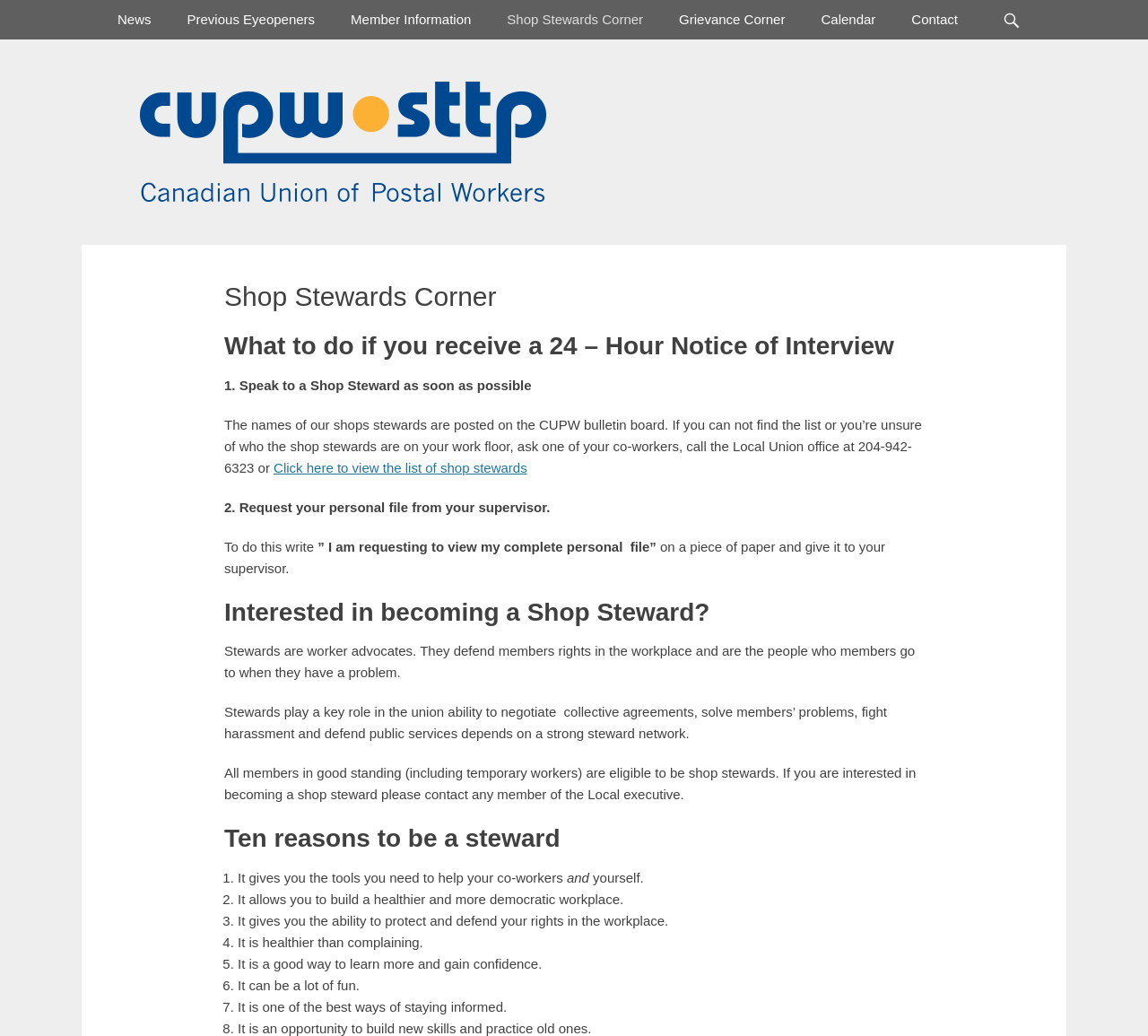Detail the various sections and features present on the webpage.

The webpage is about the Shop Stewards Corner of the Canadian Union of Postal Workers (CUPW) Winnipeg Local. At the top, there is a heading that reads "Canadian Union of Postal Workers Winnipeg Local - No Power Greater!" accompanied by a link and an image with the same text. 

To the top-right, there is a complementary section with no text. Below the heading, there is a primary menu with links to "News", "Previous Eyeopeners", "Member Information", "Shop Stewards Corner", "Grievance Corner", "Calendar", and "Contact". 

The main content of the page is divided into sections. The first section has a heading "What to do if you receive a 24 – Hour Notice of Interview" and provides instructions on what to do, including speaking to a shop steward and requesting a personal file from a supervisor. There is also a link to view the list of shop stewards.

The next section is about becoming a shop steward, explaining the role of stewards as worker advocates and the benefits of being a steward. It also provides ten reasons to be a steward, including gaining tools to help coworkers, building a healthier workplace, and protecting rights in the workplace.